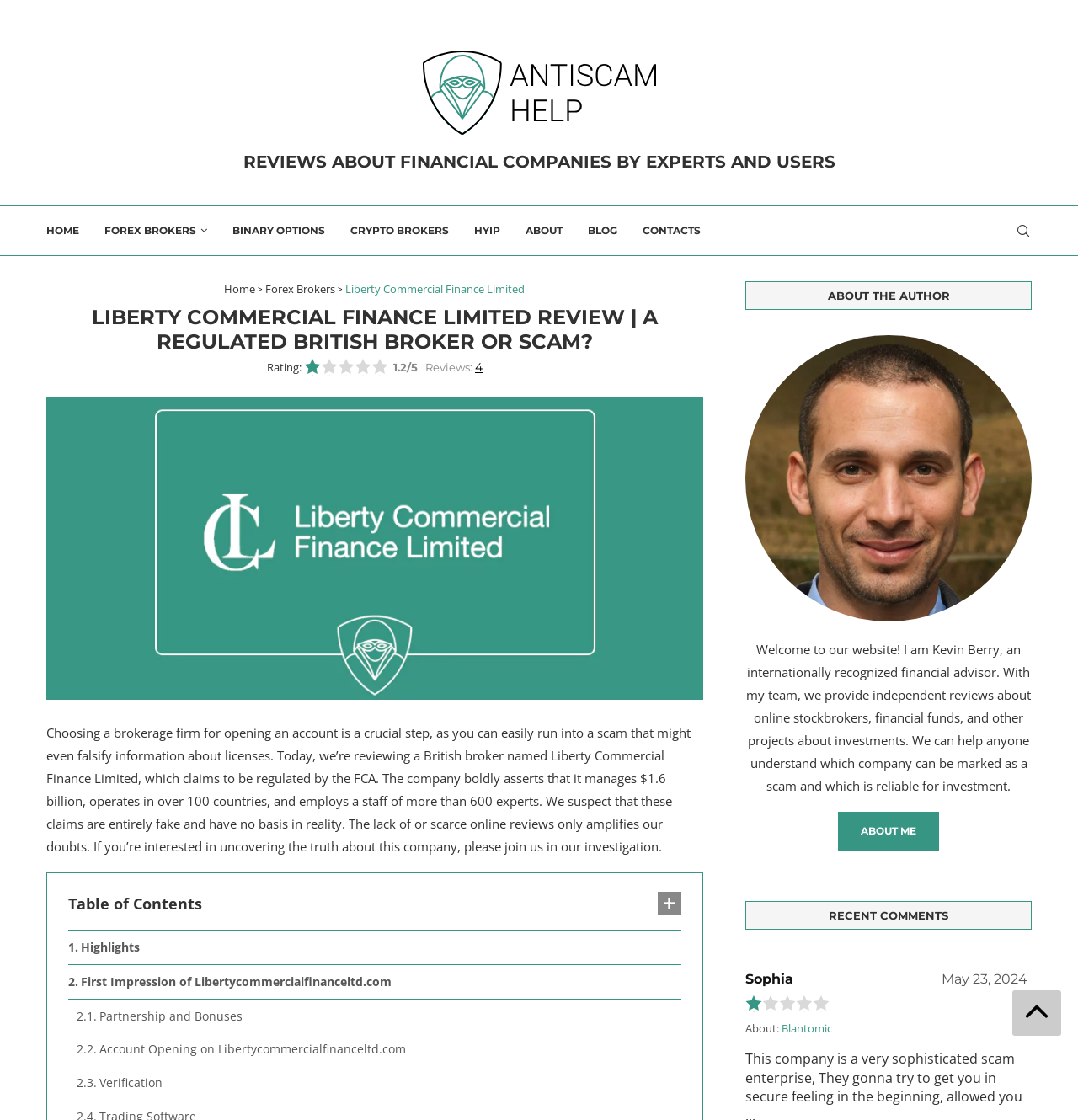Who is the author of the review?
Based on the visual details in the image, please answer the question thoroughly.

The author's name can be found in the 'ABOUT THE AUTHOR' section, where it is written as 'Welcome to our website! I am Kevin Berry, an internationally recognized financial advisor.'.